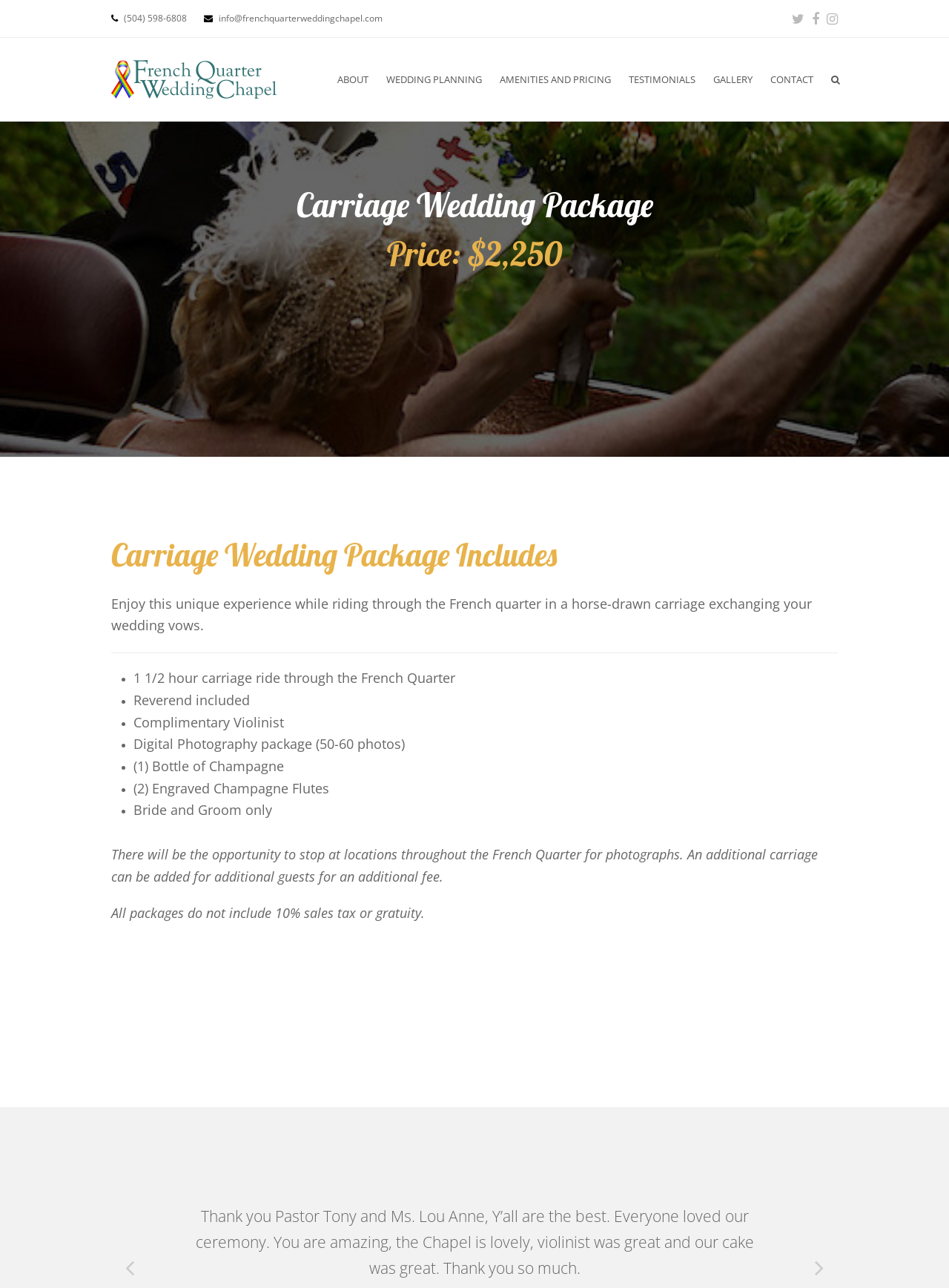Locate the bounding box coordinates of the element that should be clicked to fulfill the instruction: "Contact the French Quarter Wedding Chapel".

[0.802, 0.047, 0.866, 0.076]